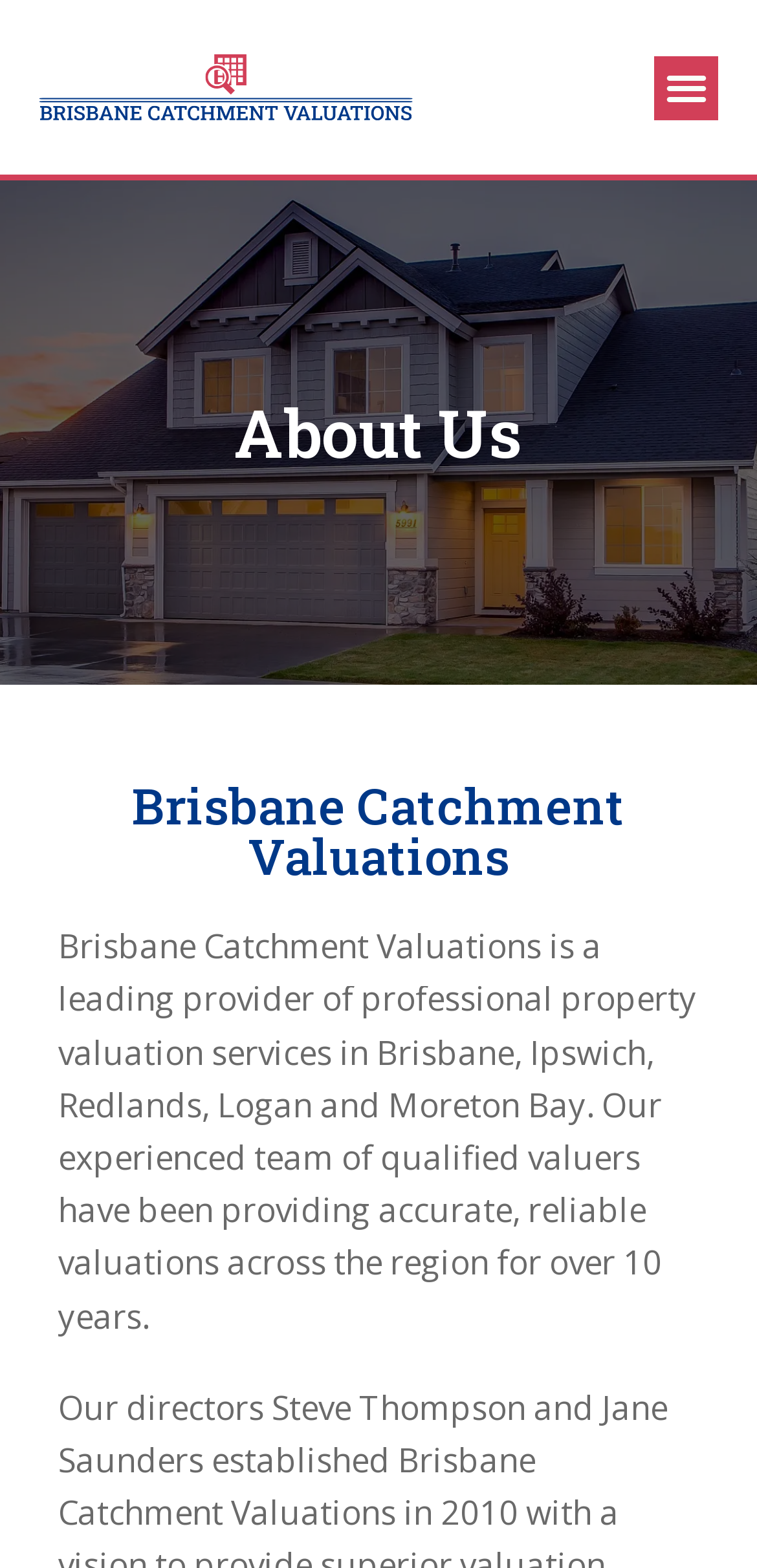Identify the bounding box for the UI element that is described as follows: "alt="Brisbane Catchment Valuations logo"".

[0.051, 0.034, 0.545, 0.077]